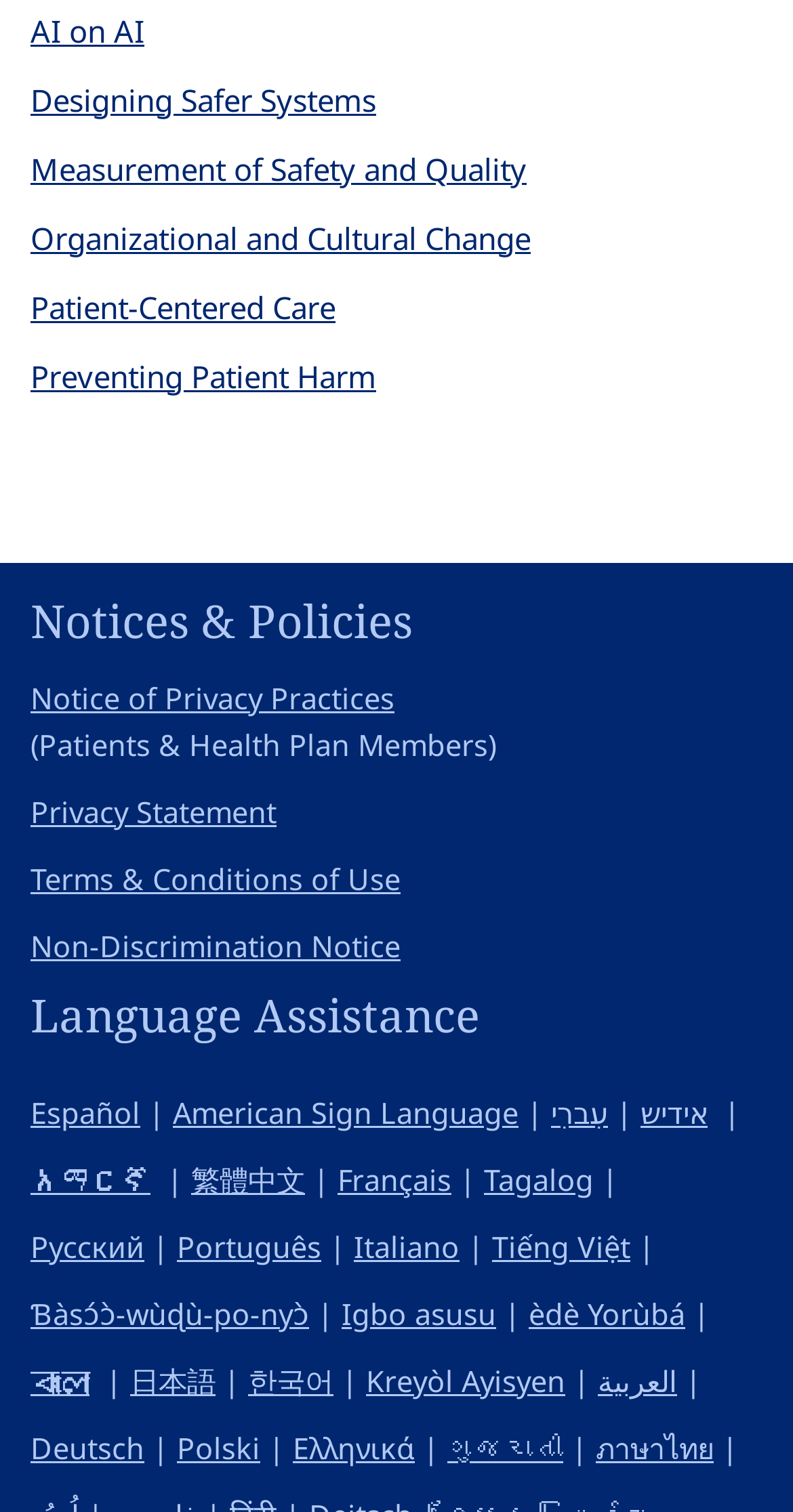Identify the bounding box for the described UI element. Provide the coordinates in (top-left x, top-left y, bottom-right x, bottom-right y) format with values ranging from 0 to 1: Igbo asusu

[0.431, 0.856, 0.626, 0.882]